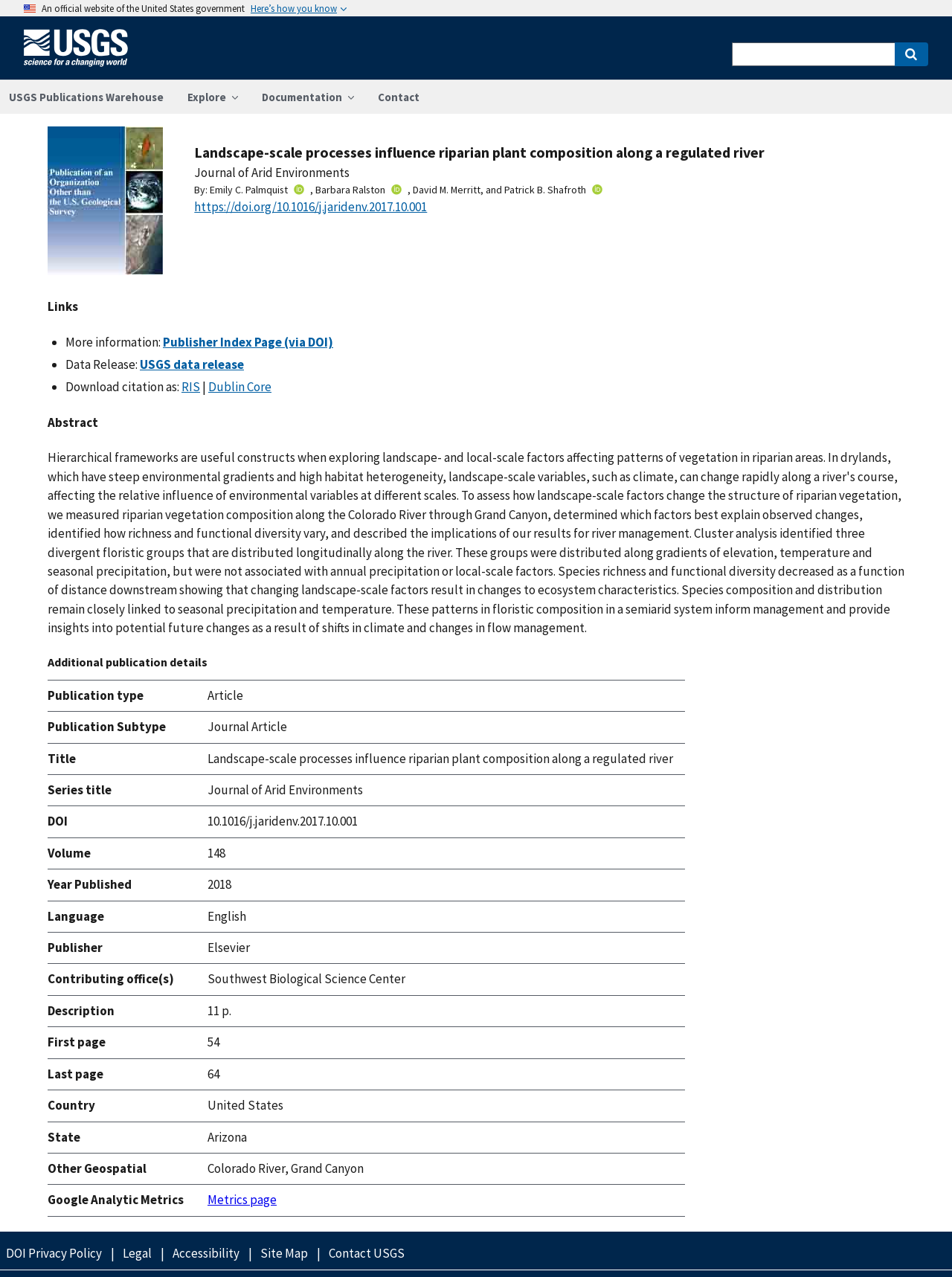Find the bounding box coordinates for the area you need to click to carry out the instruction: "View the article". The coordinates should be four float numbers between 0 and 1, indicated as [left, top, right, bottom].

[0.05, 0.206, 0.171, 0.219]